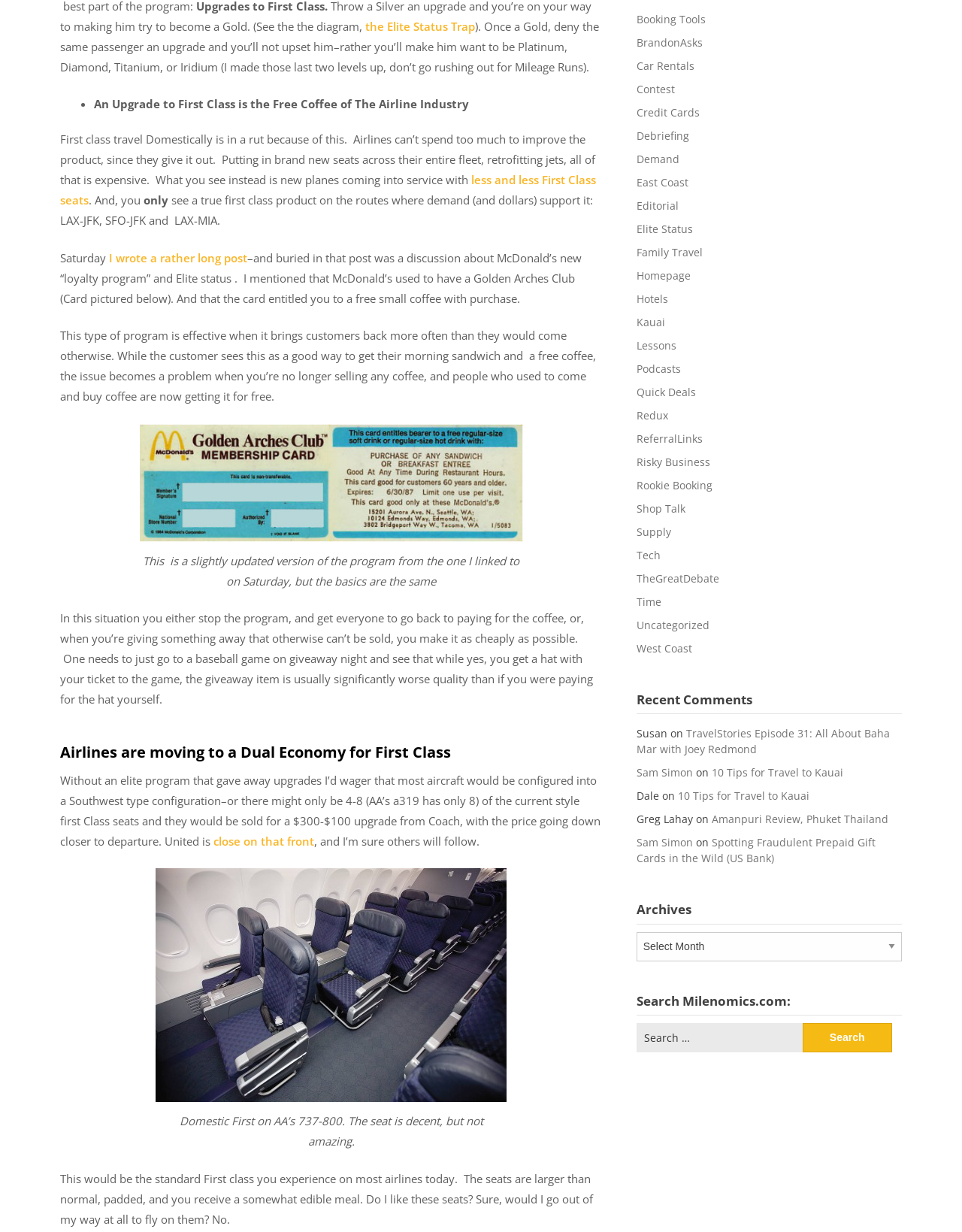Locate the UI element that matches the description the Elite Status Trap in the webpage screenshot. Return the bounding box coordinates in the format (top-left x, top-left y, bottom-right x, bottom-right y), with values ranging from 0 to 1.

[0.38, 0.015, 0.494, 0.028]